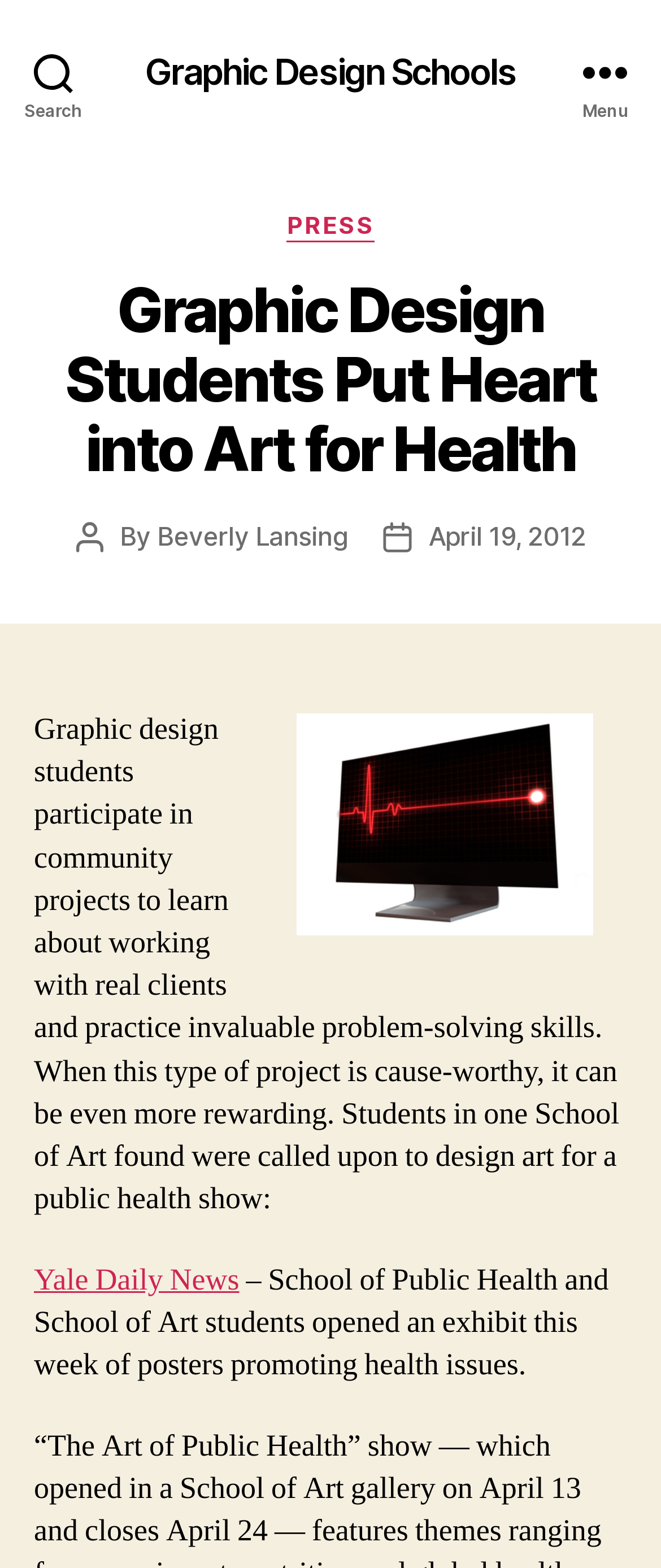Detail the features and information presented on the webpage.

The webpage is about graphic design students creating art for health-related projects. At the top left, there is a search button. Next to it, there is a link to "Graphic Design Schools". On the top right, there is a menu button. 

When the menu button is expanded, a header section appears, containing several elements. A "Categories" label is located near the center, with a "PRESS" link to its left. Below these elements, there is a heading that reads "Graphic Design Students Put Heart into Art for Health". 

Under the heading, there is a section with information about the post's author, "Beverly Lansing", and its date, "April 19, 2012". 

The main content of the webpage is a paragraph of text that describes how graphic design students participate in community projects to learn about working with real clients and practice problem-solving skills. The text also mentions a specific project where students designed art for a public health show. 

At the bottom of the page, there is a link to "Yale Daily News" and a continuation of the text, describing an exhibit of posters promoting health issues, which was opened by students from the School of Public Health and School of Art.